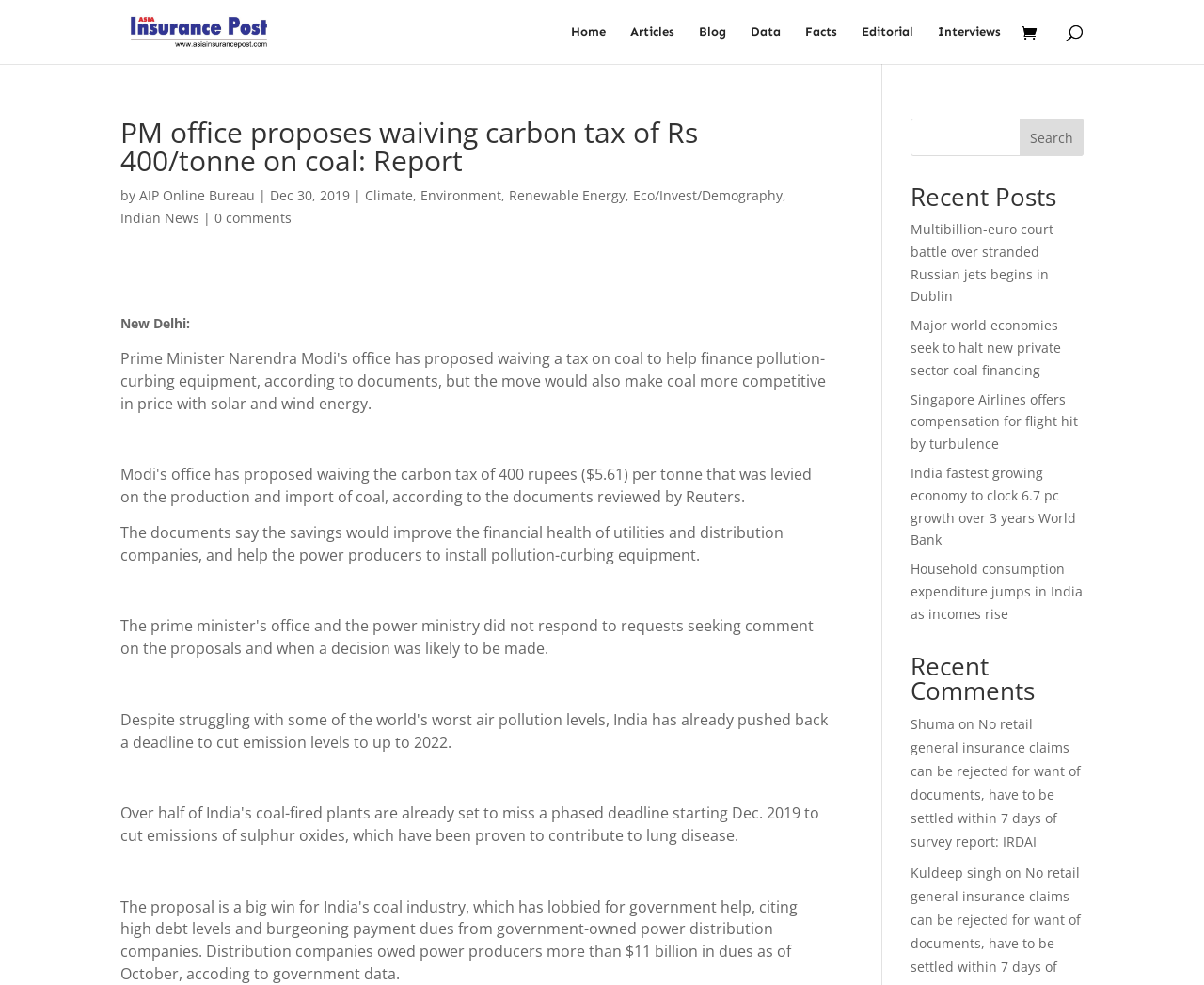Determine the bounding box coordinates of the clickable element to complete this instruction: "Search for recent posts". Provide the coordinates in the format of four float numbers between 0 and 1, [left, top, right, bottom].

[0.756, 0.12, 0.9, 0.159]